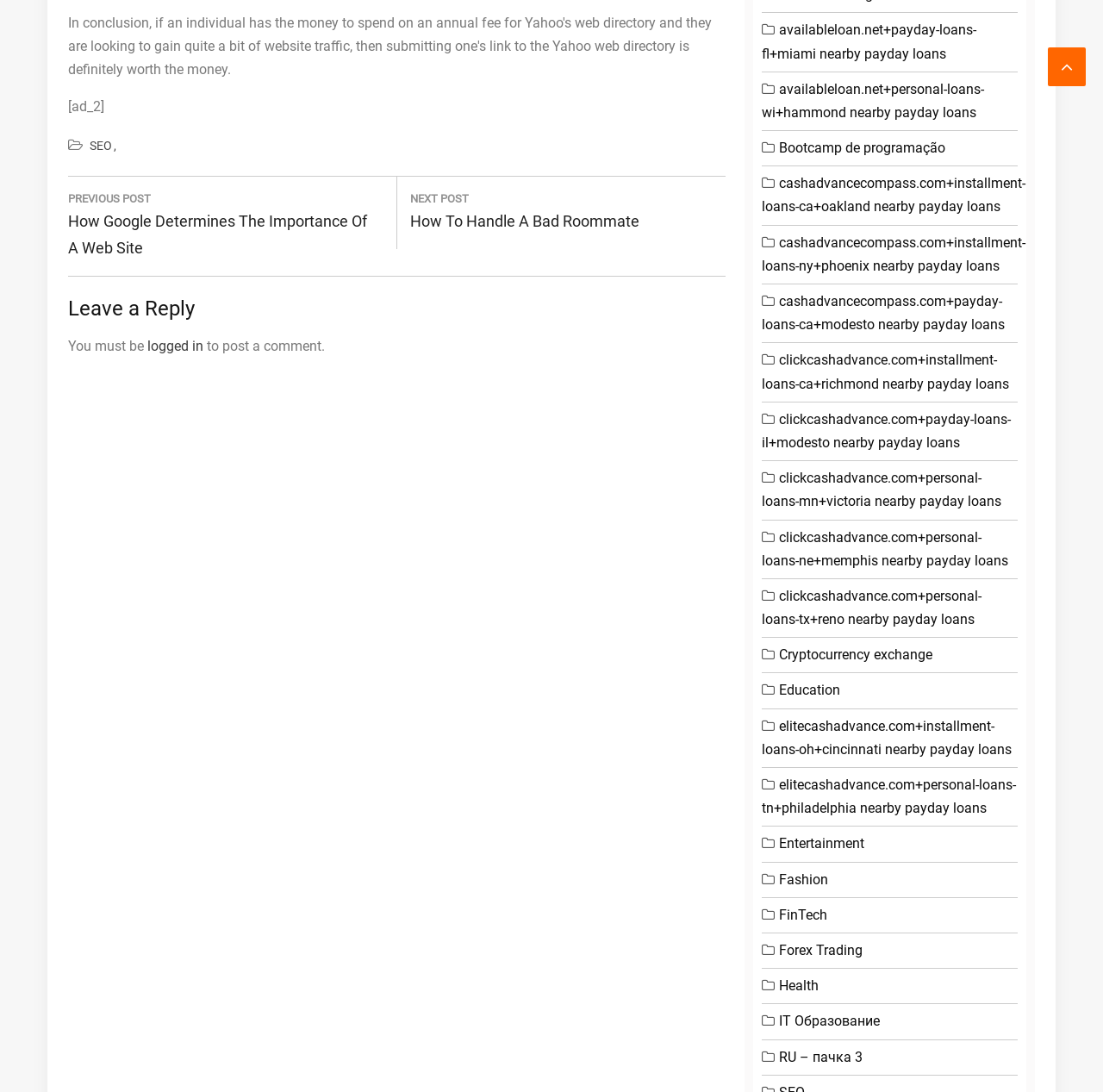Identify the bounding box coordinates of the section that should be clicked to achieve the task described: "Click on 'Bootcamp de programação'".

[0.707, 0.128, 0.857, 0.143]